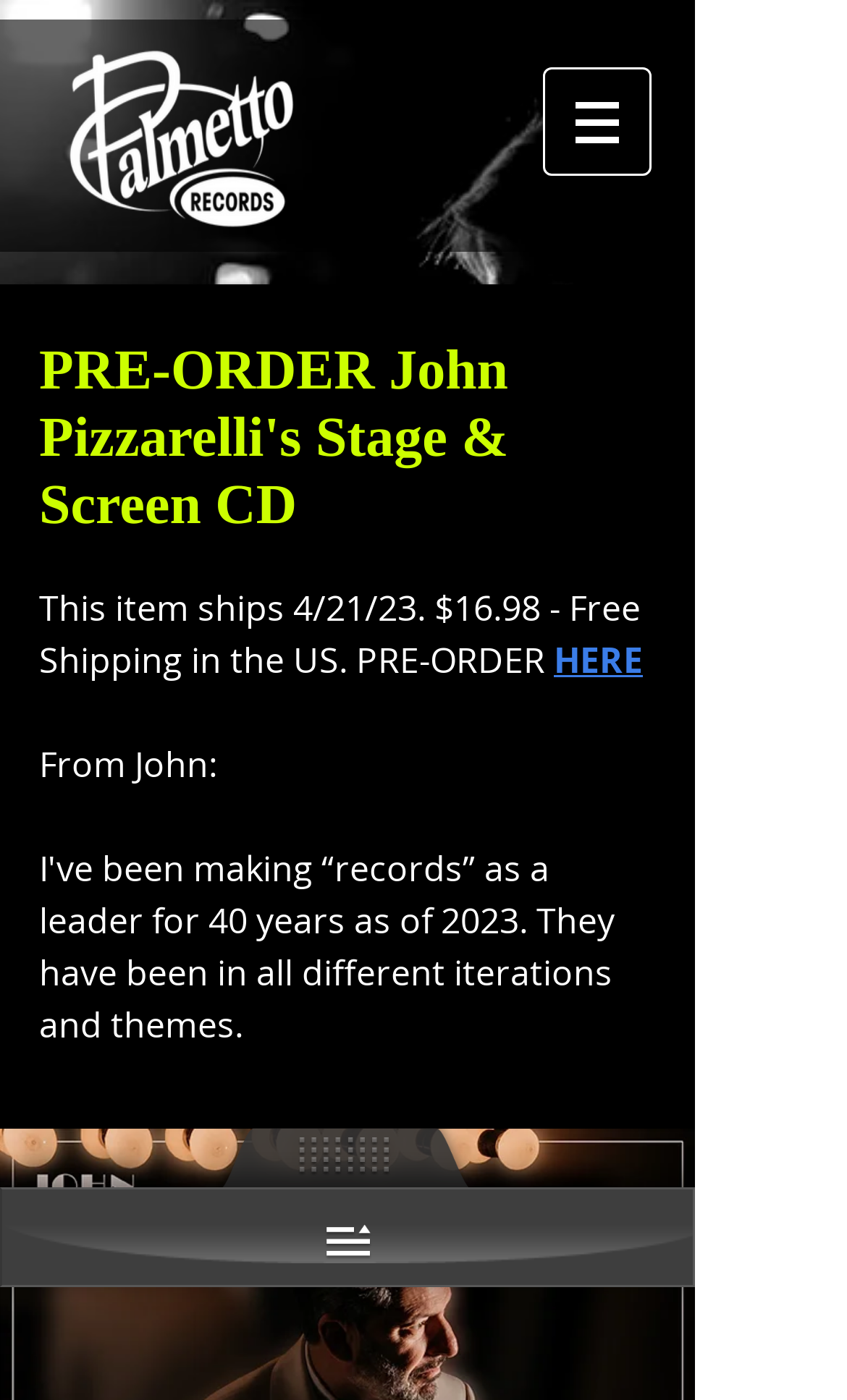Offer a meticulous description of the webpage's structure and content.

The webpage is focused on promoting John Pizzarelli's Stage & Screen CD, with a prominent heading "PRE-ORDER John Pizzarelli's Stage & Screen CD" located near the top center of the page. Below this heading, there is a brief description stating "This item ships 4/21/23. $16.98 - Free Shipping in the US." with a call-to-action link "HERE" to the right of it.

To the top left of the page, there is a navigation element labeled "Site" with a button that has a popup menu, accompanied by a small image. Additionally, there is a standalone link located at the top left corner of the page.

Further down, there is a quote from John, which starts with "From John:" and appears to be a personal message or introduction. The overall layout of the page is simple and easy to navigate, with clear headings and concise text.